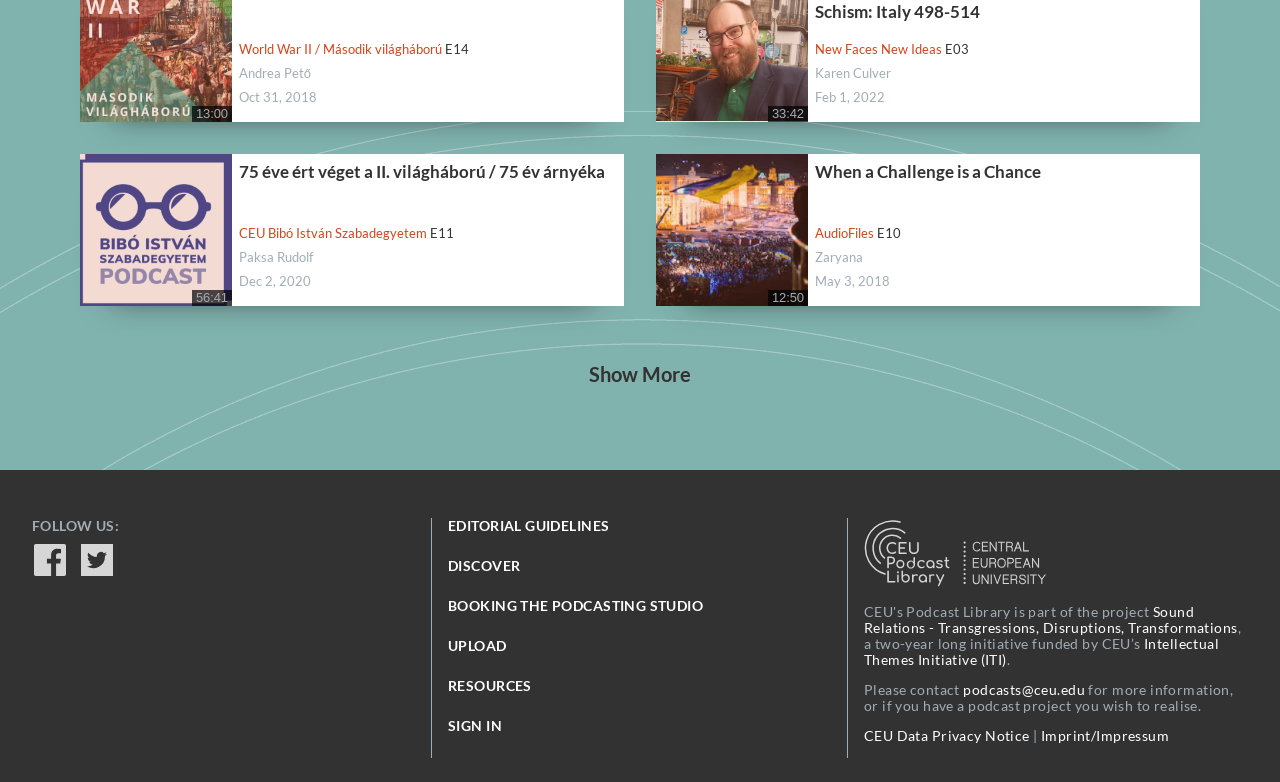Identify the bounding box for the element characterized by the following description: "Follow us on Twitter".

[0.062, 0.693, 0.09, 0.739]